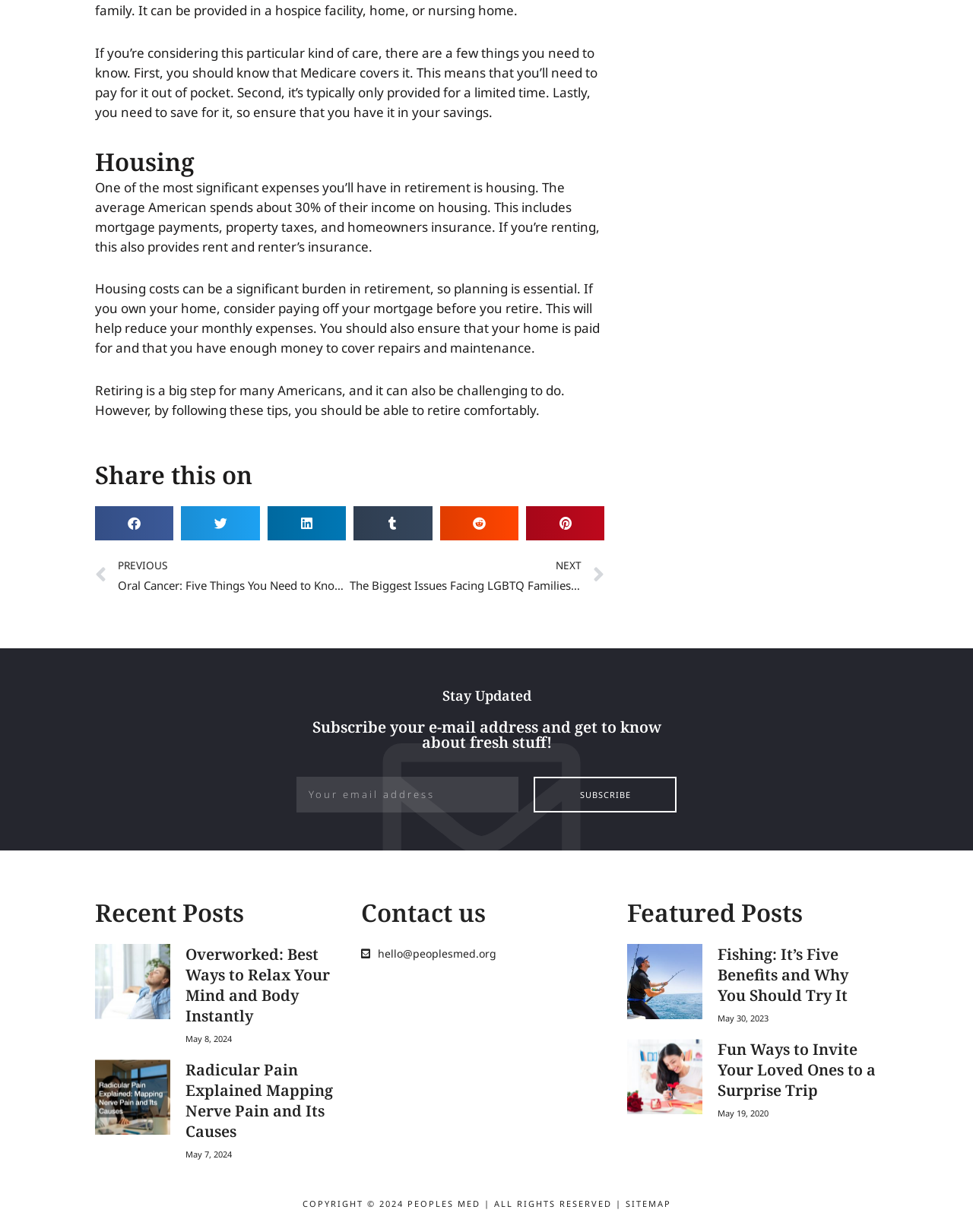Based on the description "Subscribe", find the bounding box of the specified UI element.

[0.548, 0.63, 0.695, 0.659]